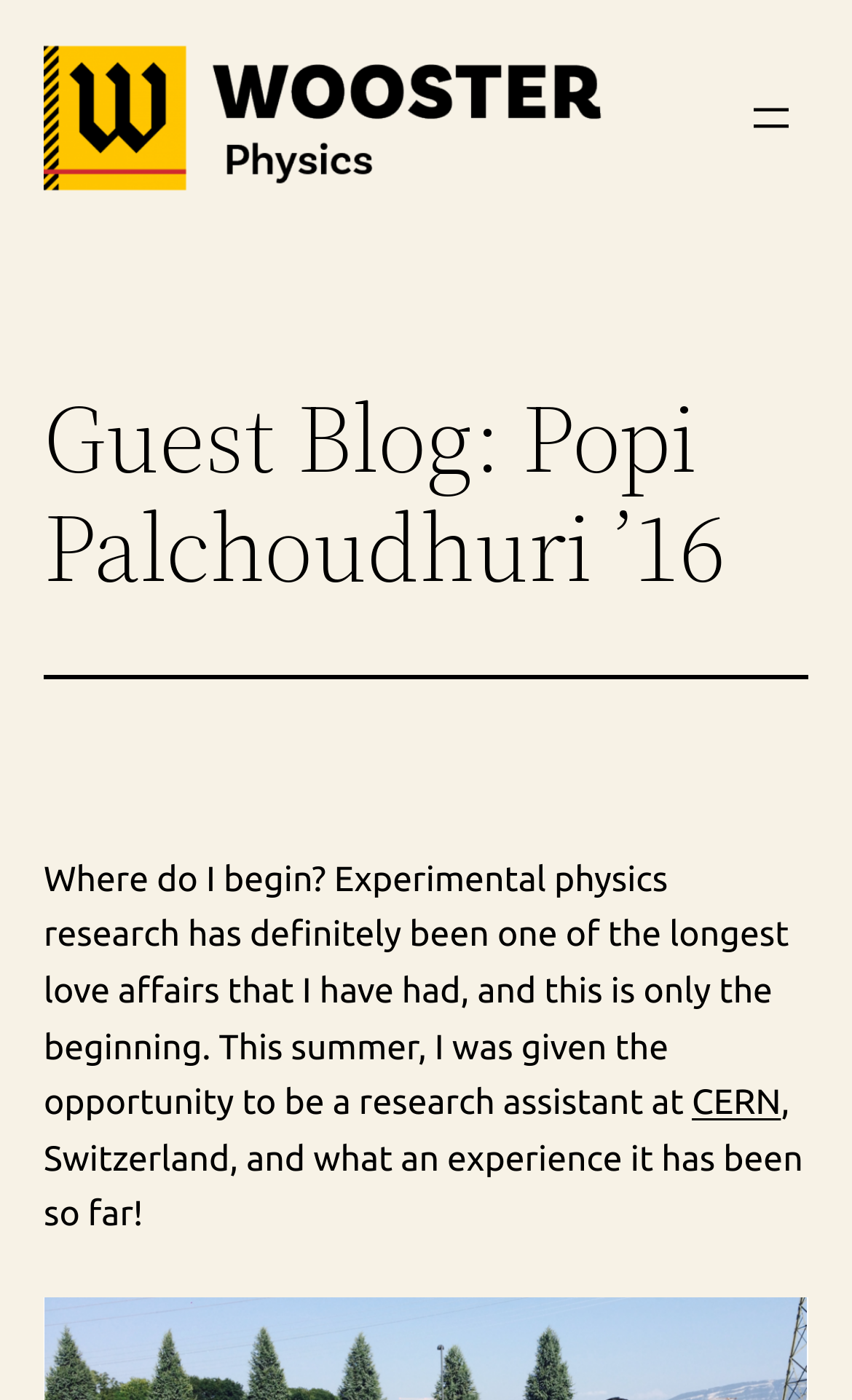Find and extract the text of the primary heading on the webpage.

Guest Blog: Popi Palchoudhuri ’16